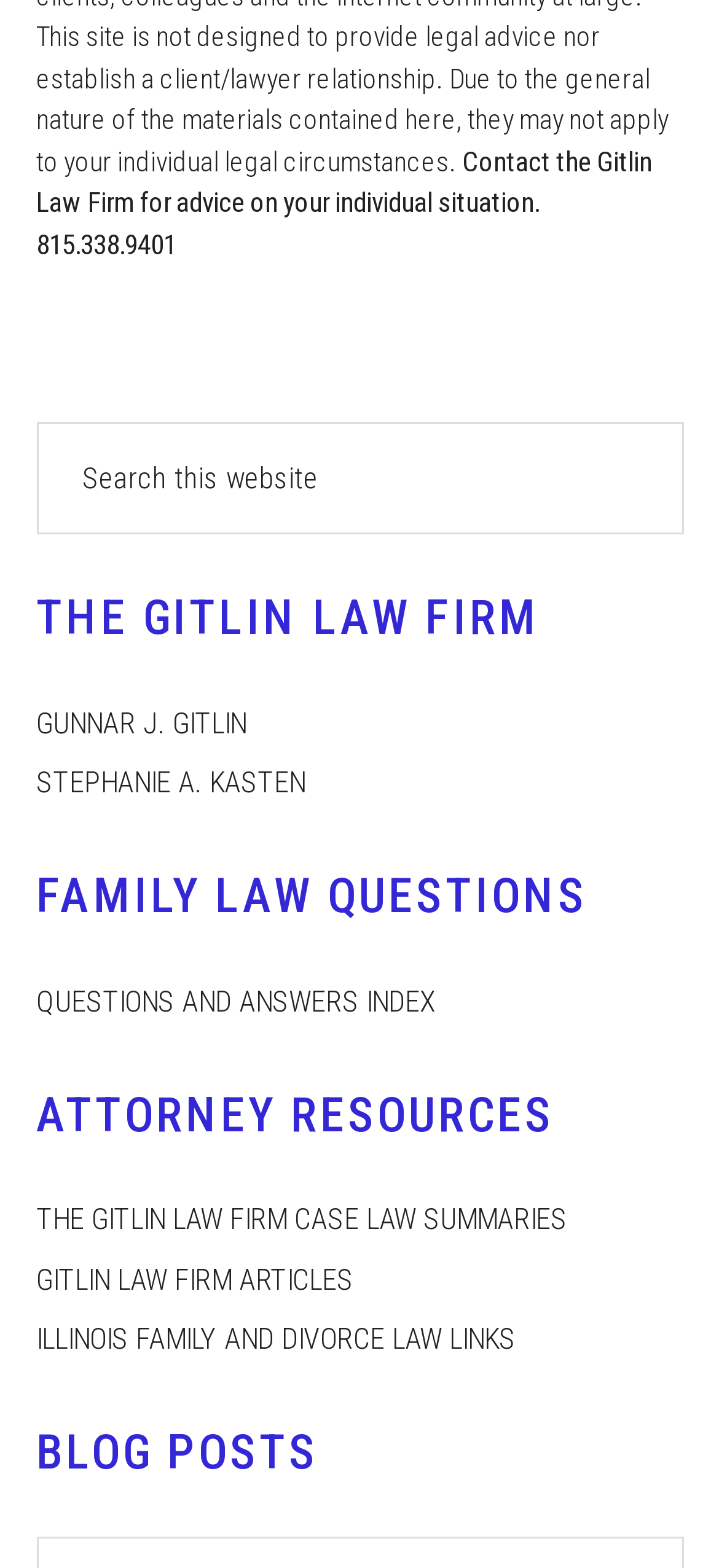Identify the coordinates of the bounding box for the element described below: "Gitlin Law Firm Articles". Return the coordinates as four float numbers between 0 and 1: [left, top, right, bottom].

[0.05, 0.804, 0.491, 0.827]